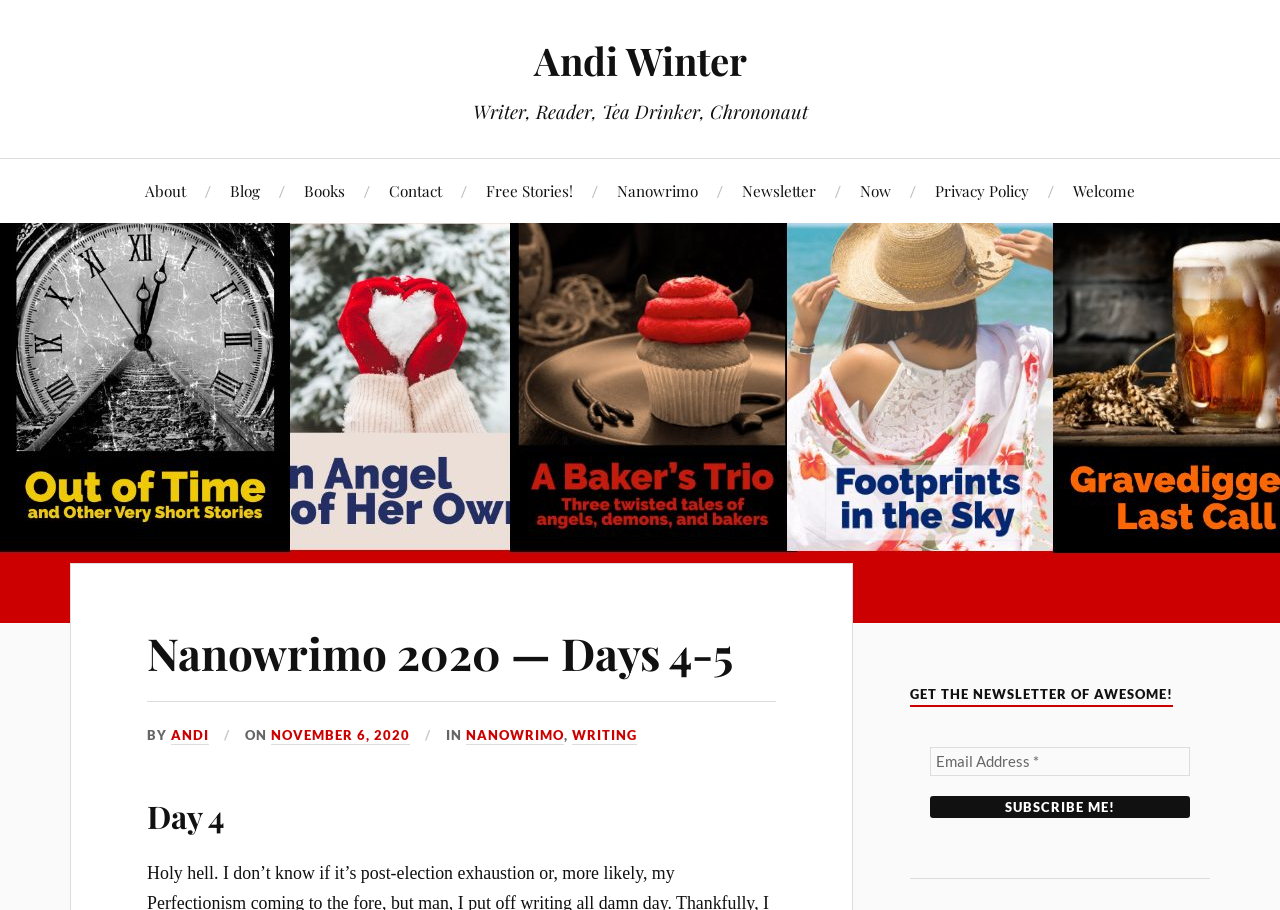Provide the bounding box coordinates in the format (top-left x, top-left y, bottom-right x, bottom-right y). All values are floating point numbers between 0 and 1. Determine the bounding box coordinate of the UI element described as: Nanowrimo 2020 — Days 4-5

[0.115, 0.684, 0.573, 0.749]